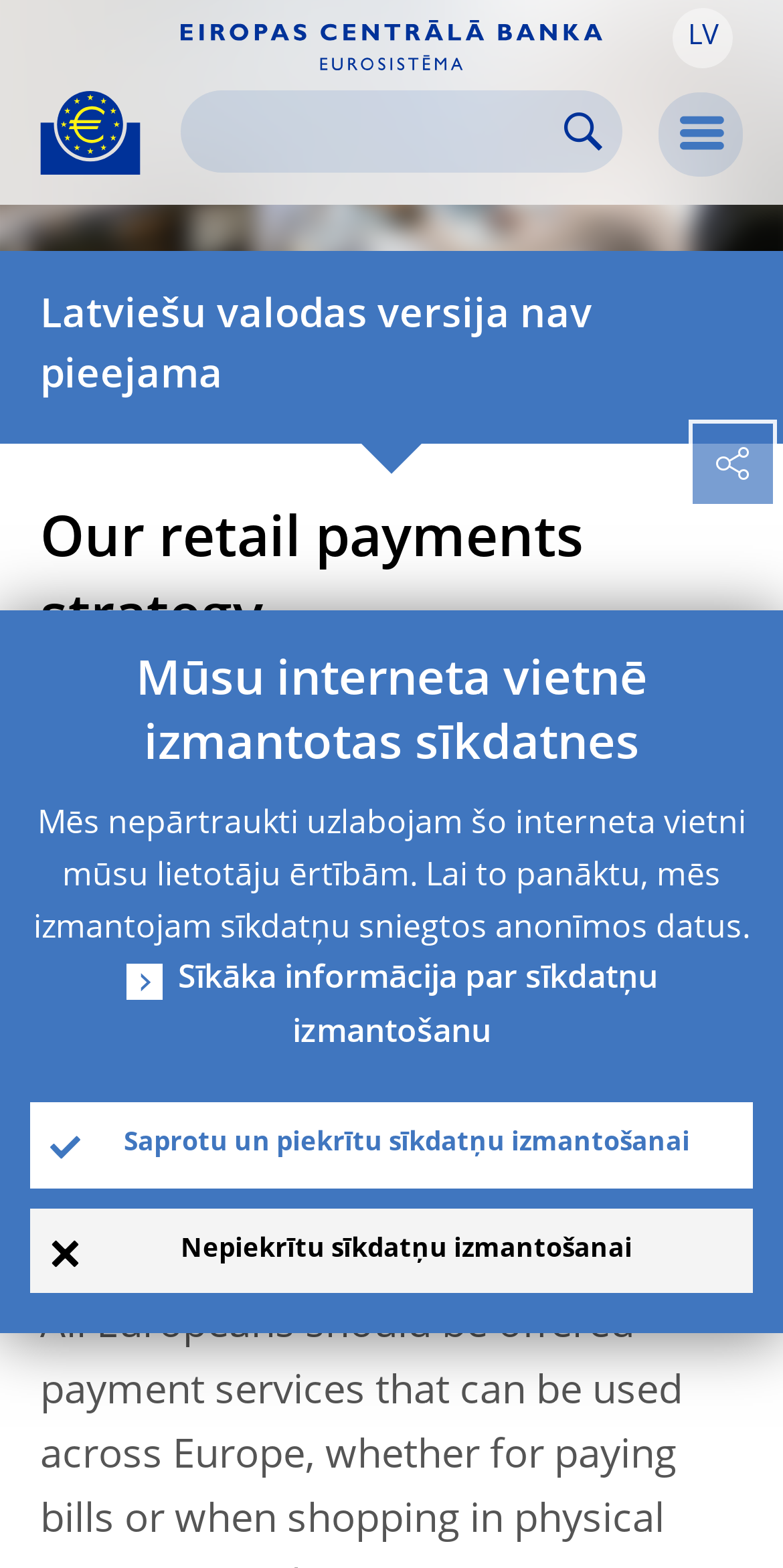Please identify the primary heading on the webpage and return its text.

Our retail payments strategy